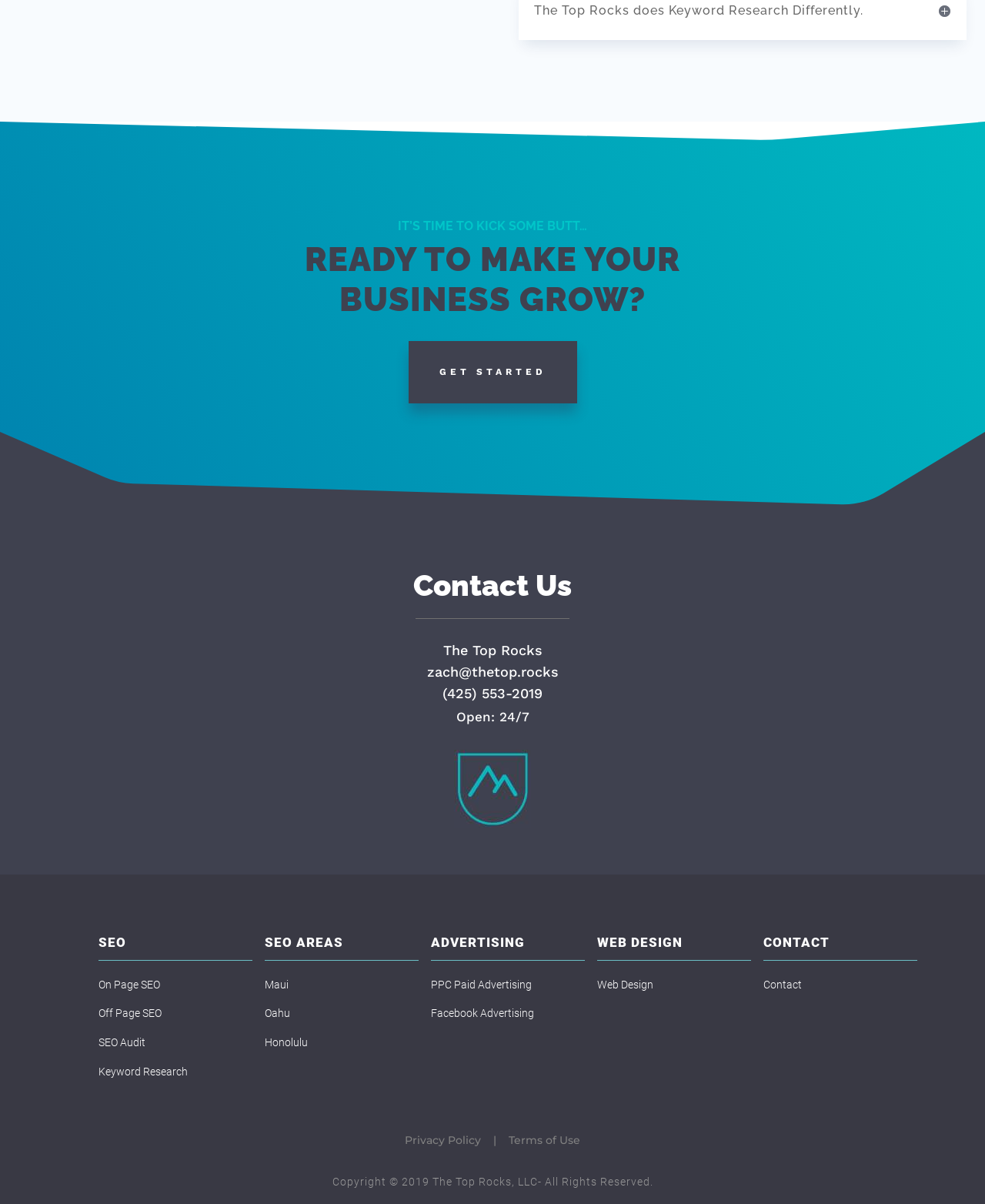Please give a succinct answer using a single word or phrase:
What areas does the company serve?

Maui, Oahu, Honolulu